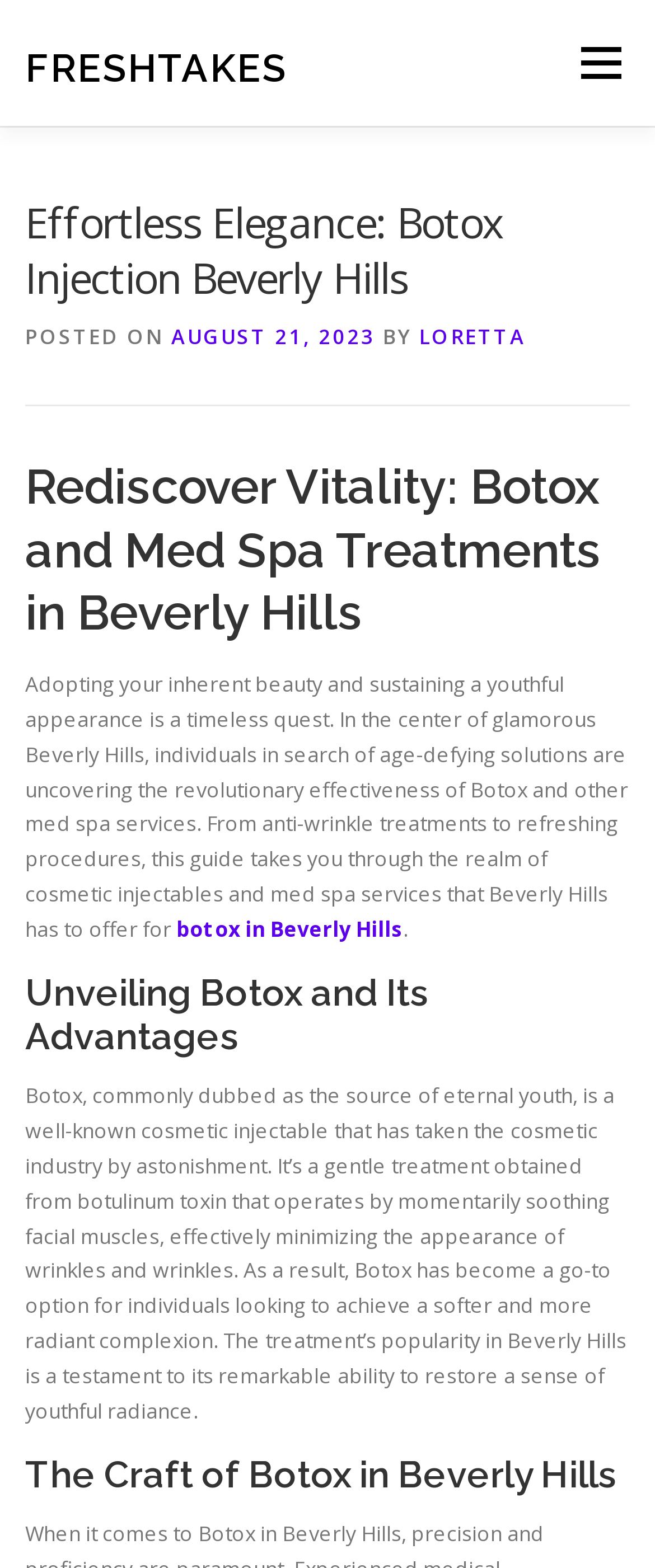Provide a brief response using a word or short phrase to this question:
Who wrote the article?

LorettA